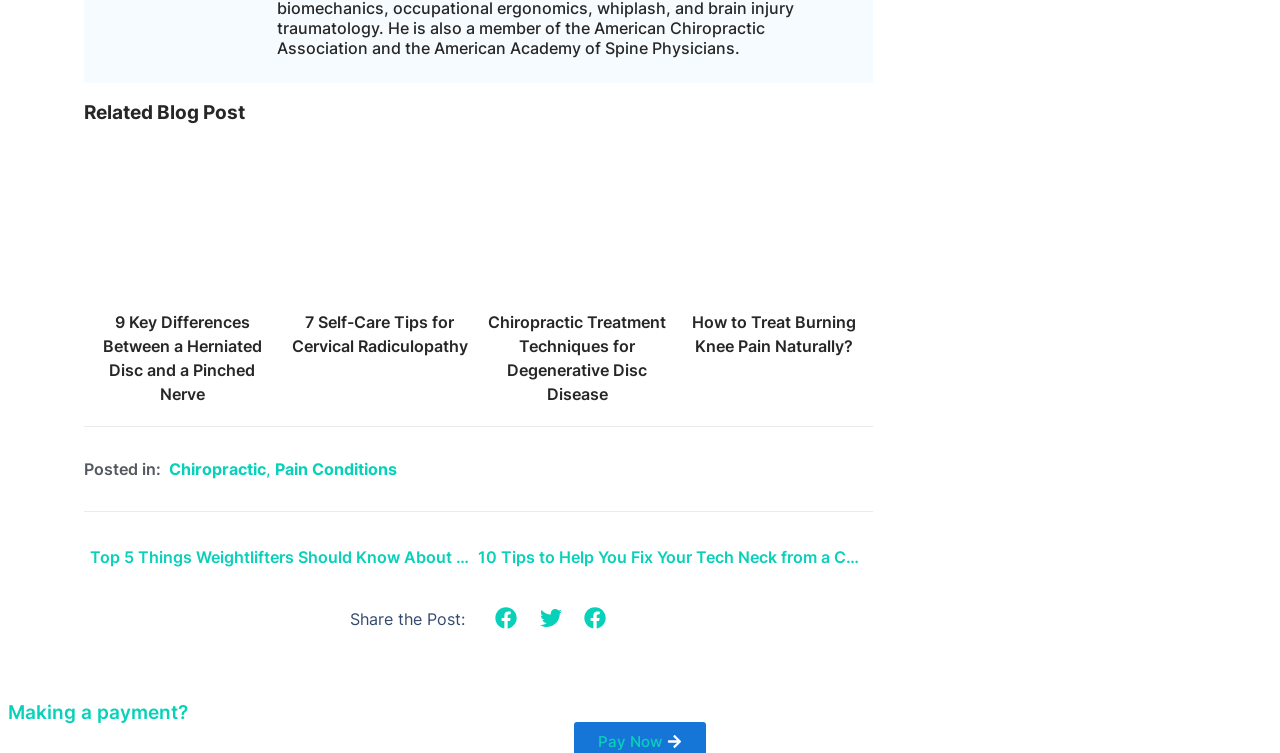Could you highlight the region that needs to be clicked to execute the instruction: "go to Archives"?

None